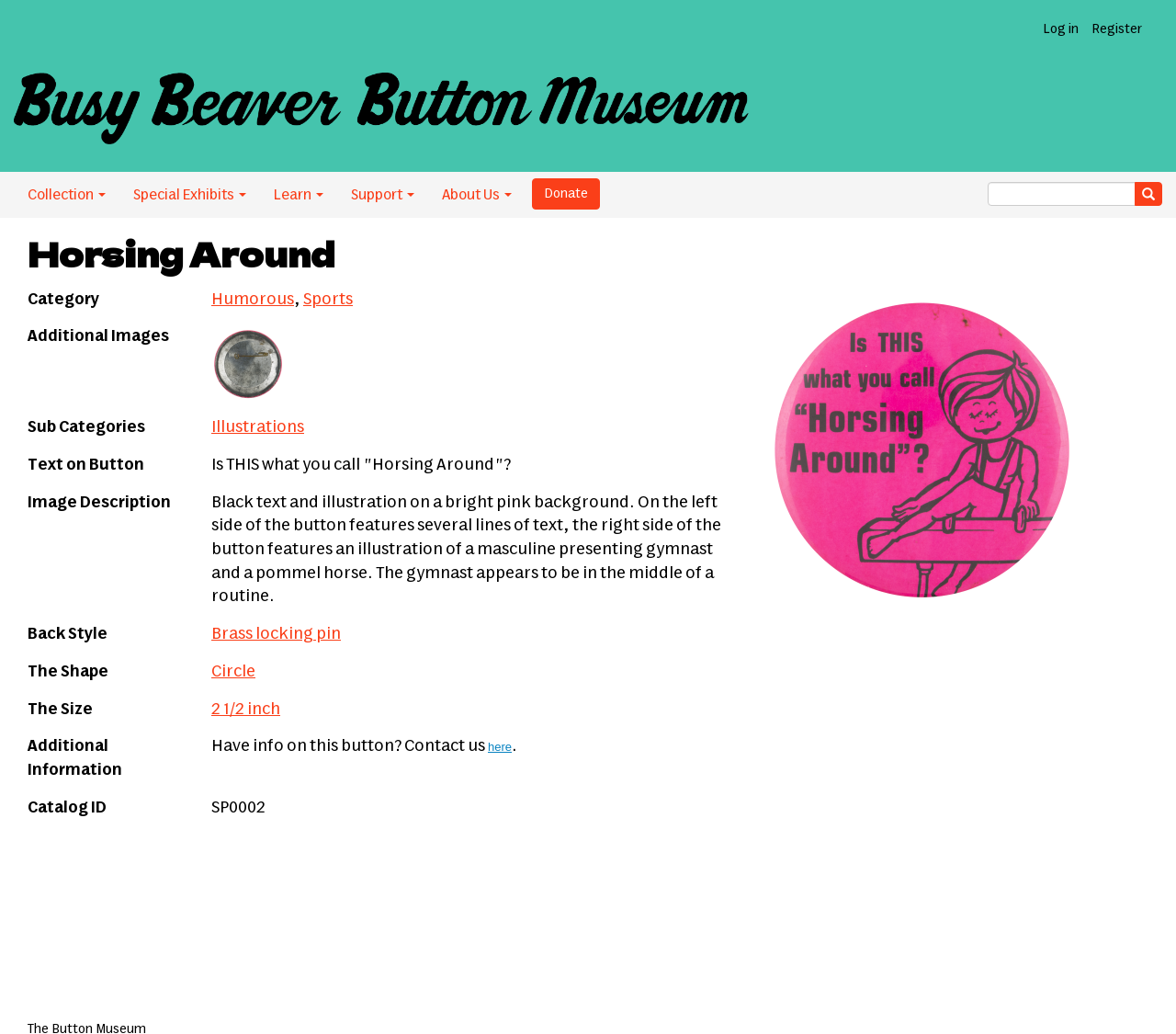Create a detailed summary of the webpage's content and design.

The webpage is about the "Horsing Around" collection at the Busy Beaver Button Museum. At the top, there is a navigation menu with links to "Home", "Collection", "Special Exhibits", "Learn", "Support", and "About Us". Below the navigation menu, there is a "Donate" button and a search bar.

The main content of the page is an article about a specific button, "Horsing Around Sports Button Museum", which is displayed with an image. The article is divided into sections, including "Category", "Additional Images", "Sub Categories", "Text on Button", "Image Description", "Back Style", "The Shape", "The Size", "Additional Information", and "Catalog ID". Each section has a header and a grid cell with relevant information, including links to related categories and images.

The image description section provides a detailed description of the button's design, including the text and illustration on the button. The "Additional Information" section invites users to contact the museum if they have more information about the button.